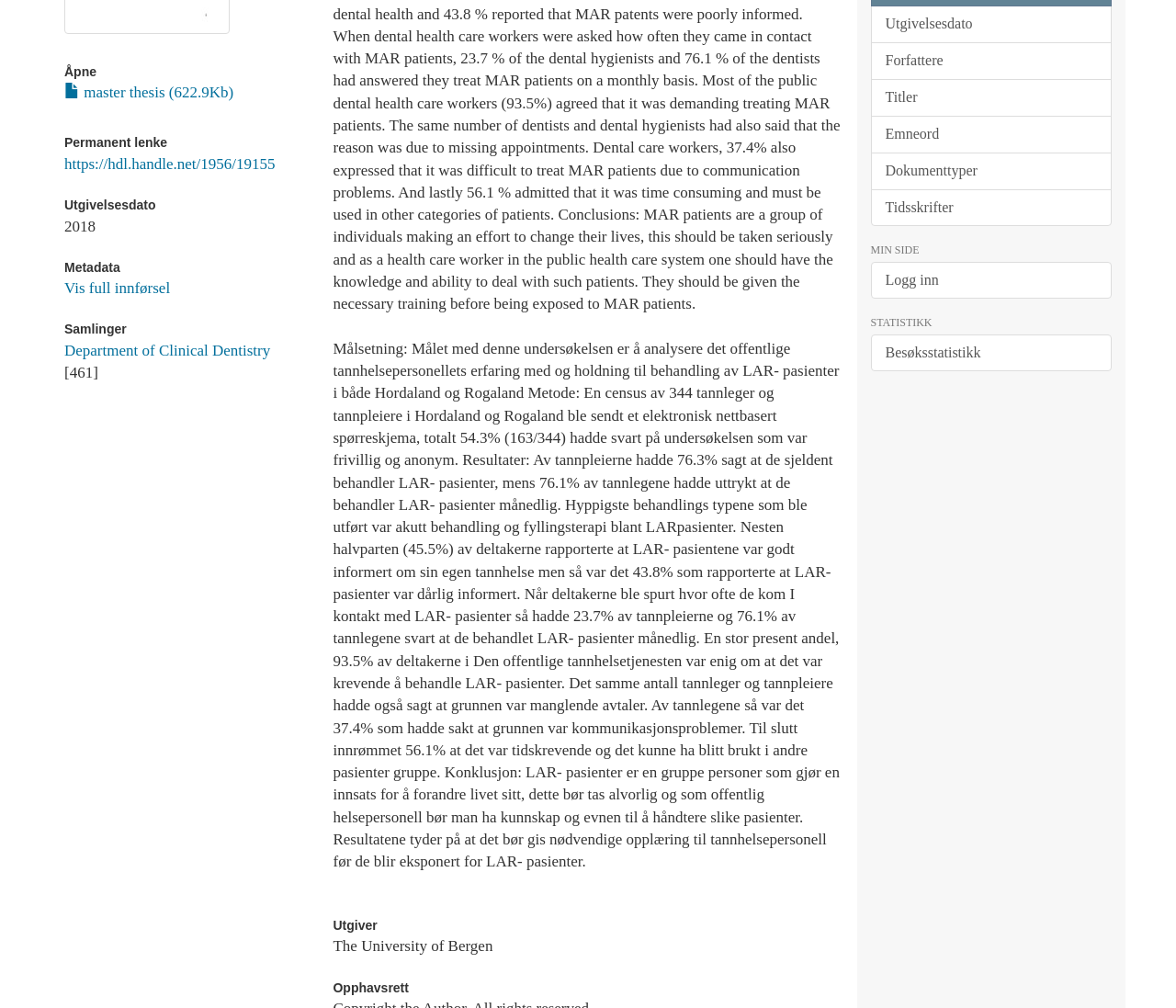Find the bounding box of the web element that fits this description: "master thesis (622.9Kb)".

[0.055, 0.083, 0.199, 0.1]